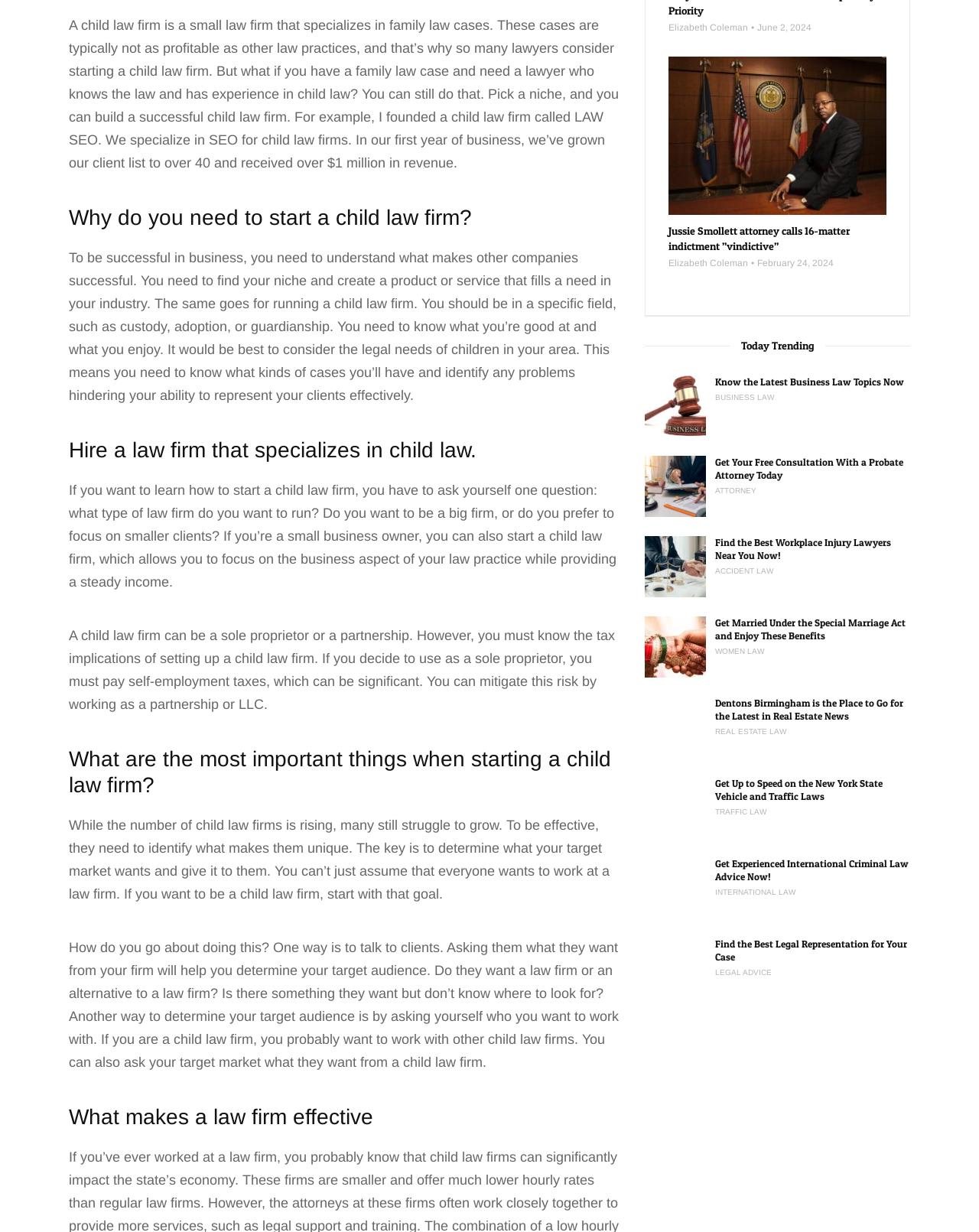Identify the bounding box coordinates of the region that should be clicked to execute the following instruction: "Click on 'law practices'".

[0.283, 0.033, 0.364, 0.046]